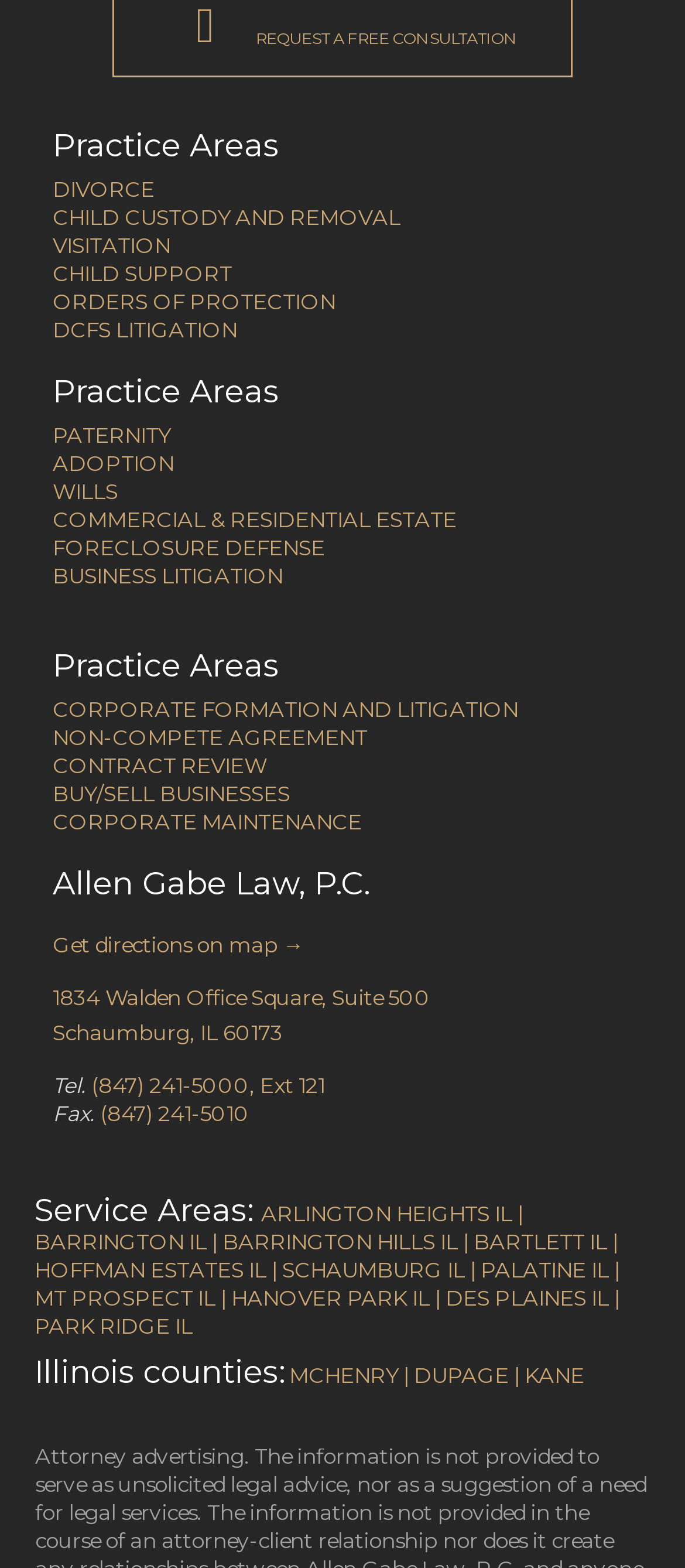Use a single word or phrase to respond to the question:
What are the practice areas of Allen Gabe Law, P.C.?

Divorce, Child Custody, etc.